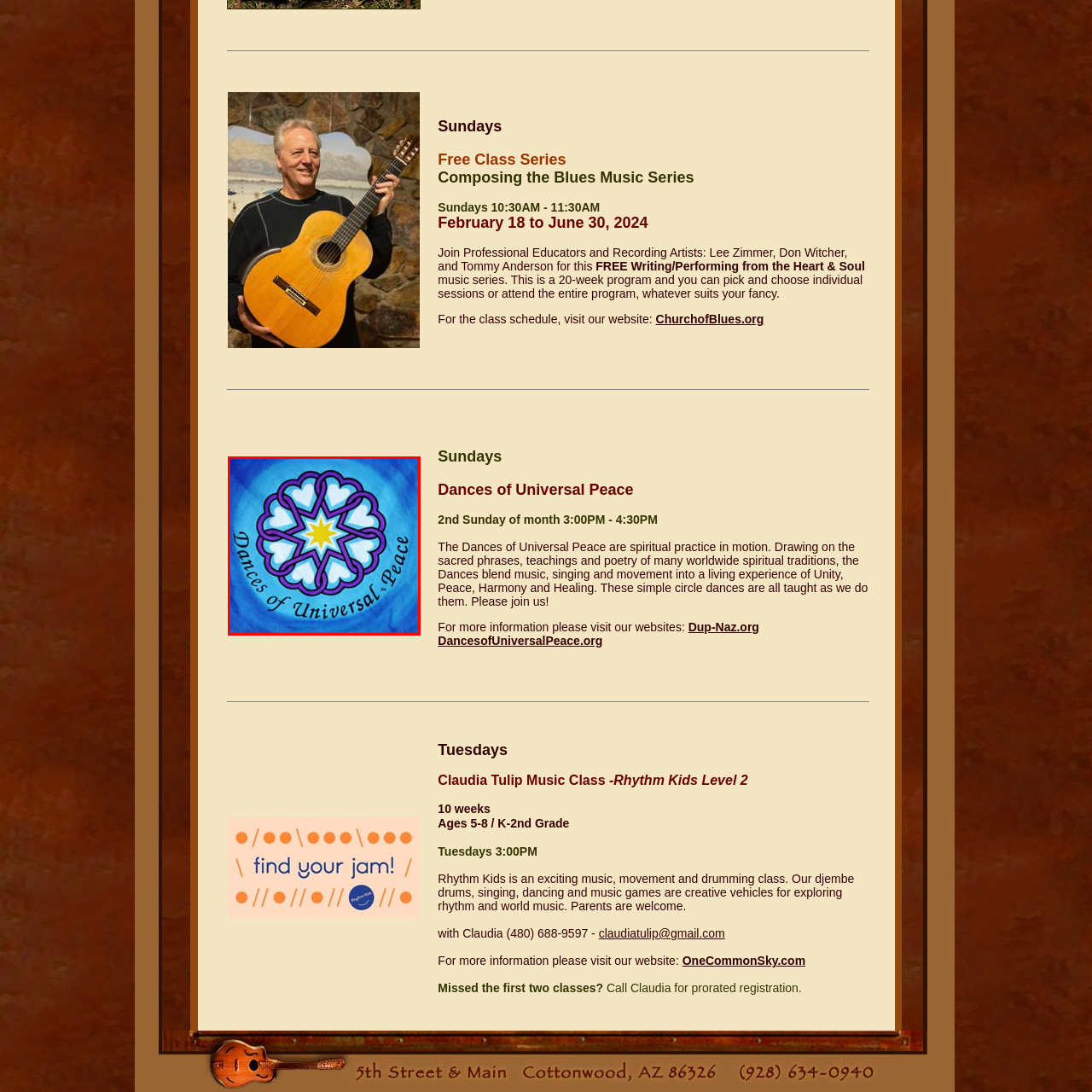Check the picture within the red bounding box and provide a brief answer using one word or phrase: What shape is at the center of the design?

Star